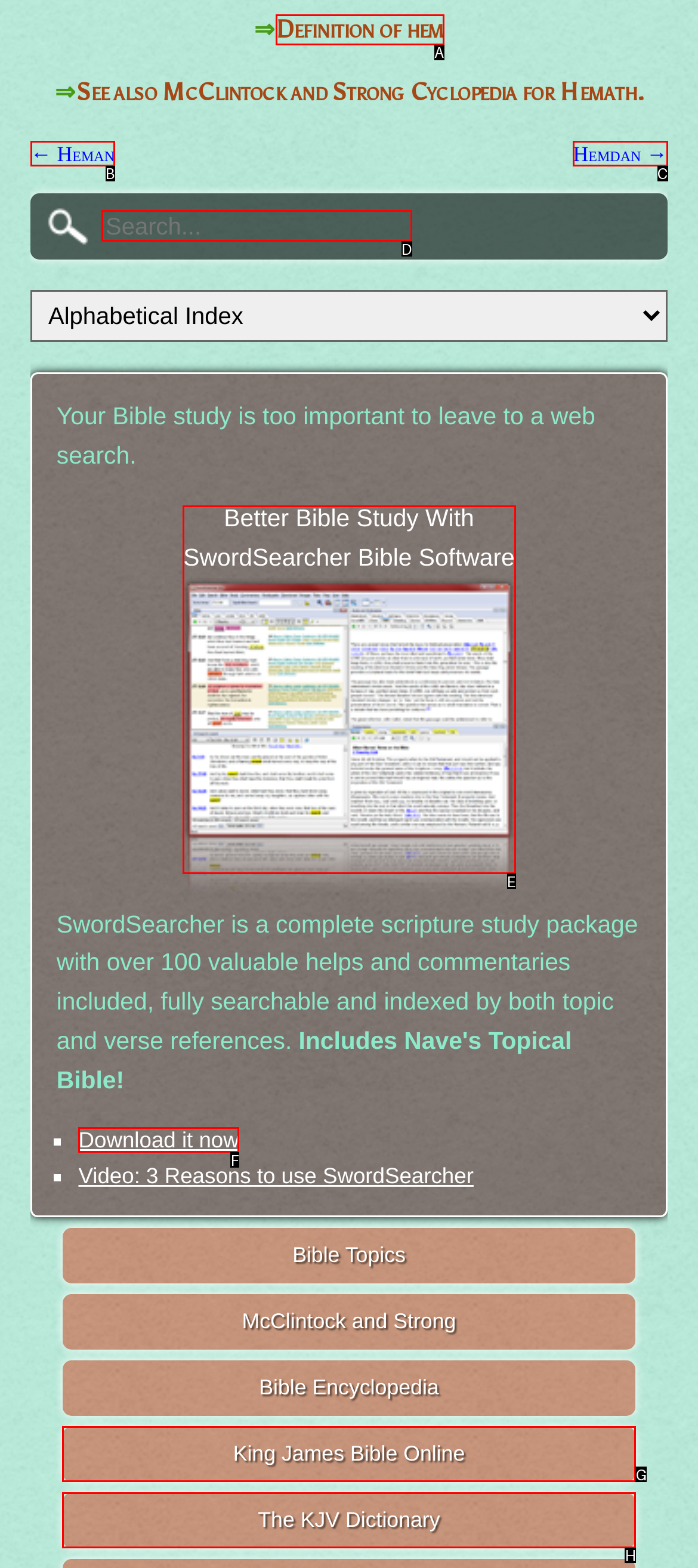Tell me which letter corresponds to the UI element that will allow you to Search for a Bible topic. Answer with the letter directly.

D